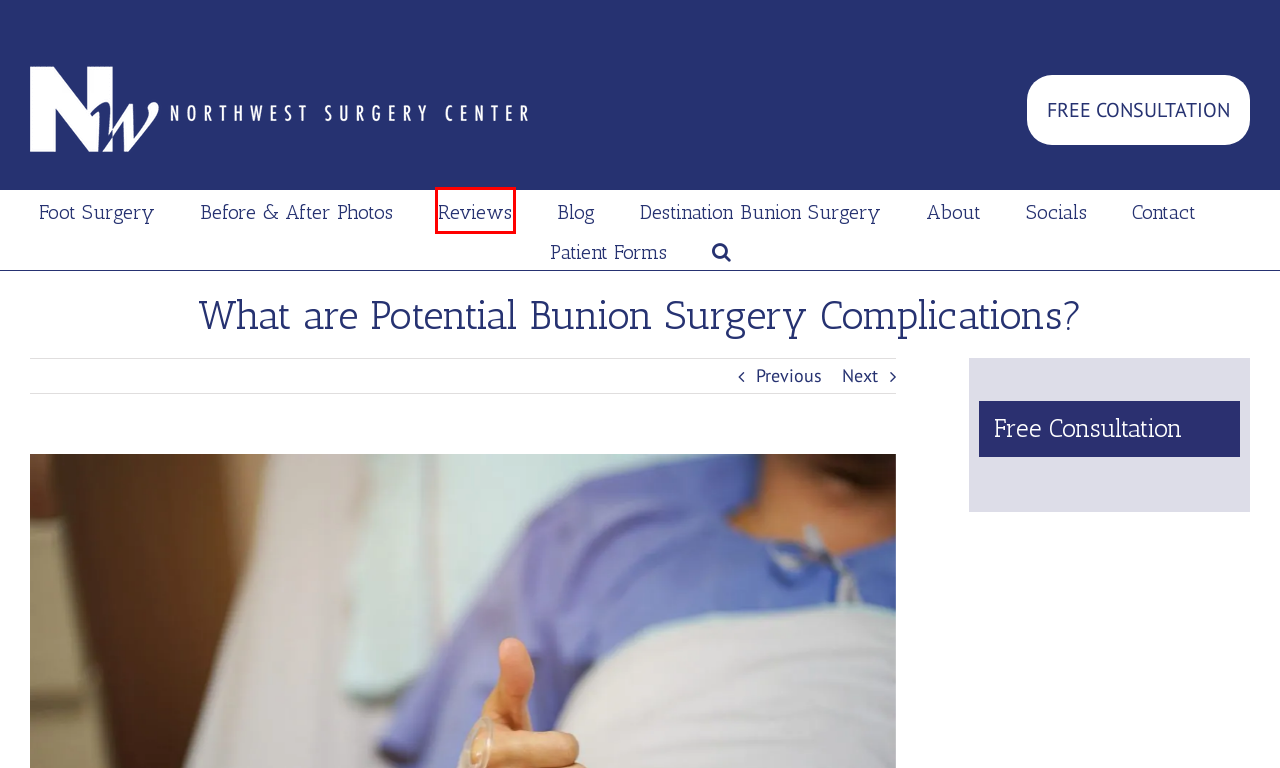You are looking at a webpage screenshot with a red bounding box around an element. Pick the description that best matches the new webpage after interacting with the element in the red bounding box. The possible descriptions are:
A. Can You Remove a Heel Spur? Heel Spur Surgery 101 | Northwest Surgery Center
B. Podiatry Surgery | Northwest Surgery Center | Milwaukee, WI
C. Bunion Surgery Before and After Photos | Northwest Surgery Center
D. Reviews | Northwest Surgery Center
E. Download Patient Forms - Minimally Invasive Foot Surgery Center - Northwest Surgery Center
F. About Northwest Surgery Center | Meet the Team and Dr. McCartan
G. Contact Northwest Surgery Center: Minimally Invasive Foot Surgery by Phone or Online
H. Schedule a Free Consultation About Minimally Invasive Bunion Surgery - Northwest Surgery Center

D